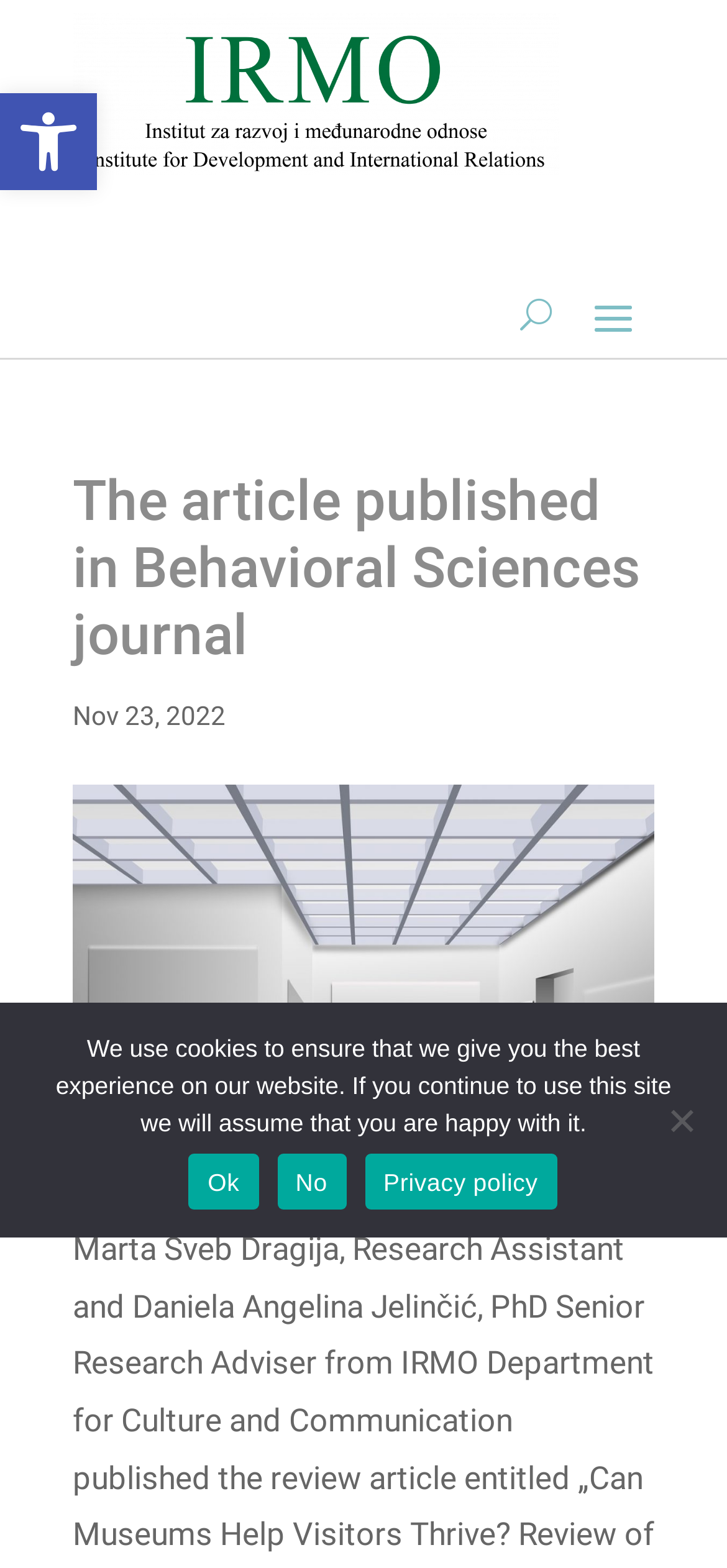What is the purpose of the button 'U'?
Answer the question with a single word or phrase, referring to the image.

Unknown